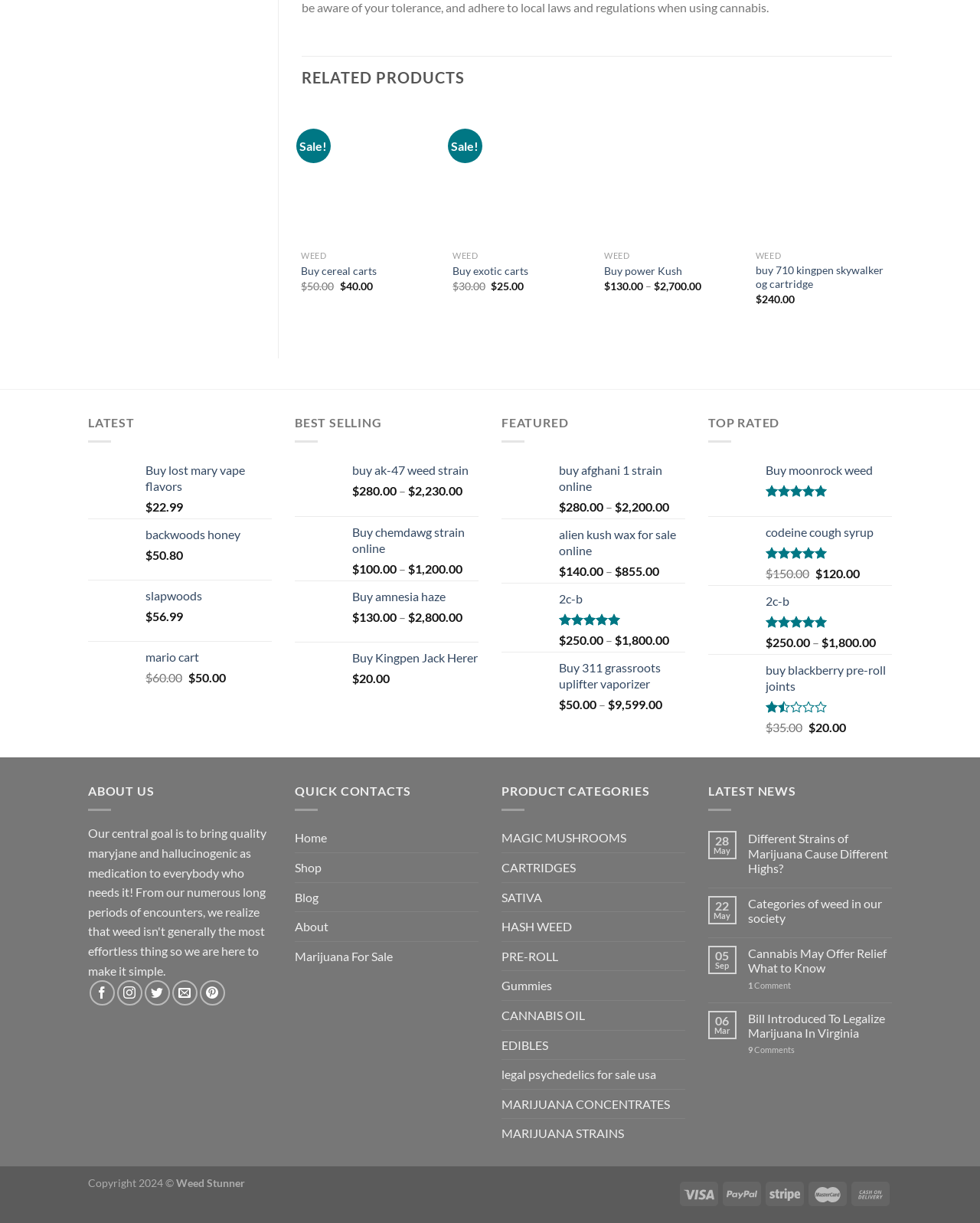Determine the bounding box coordinates of the target area to click to execute the following instruction: "Buy power Kush."

[0.616, 0.087, 0.756, 0.198]